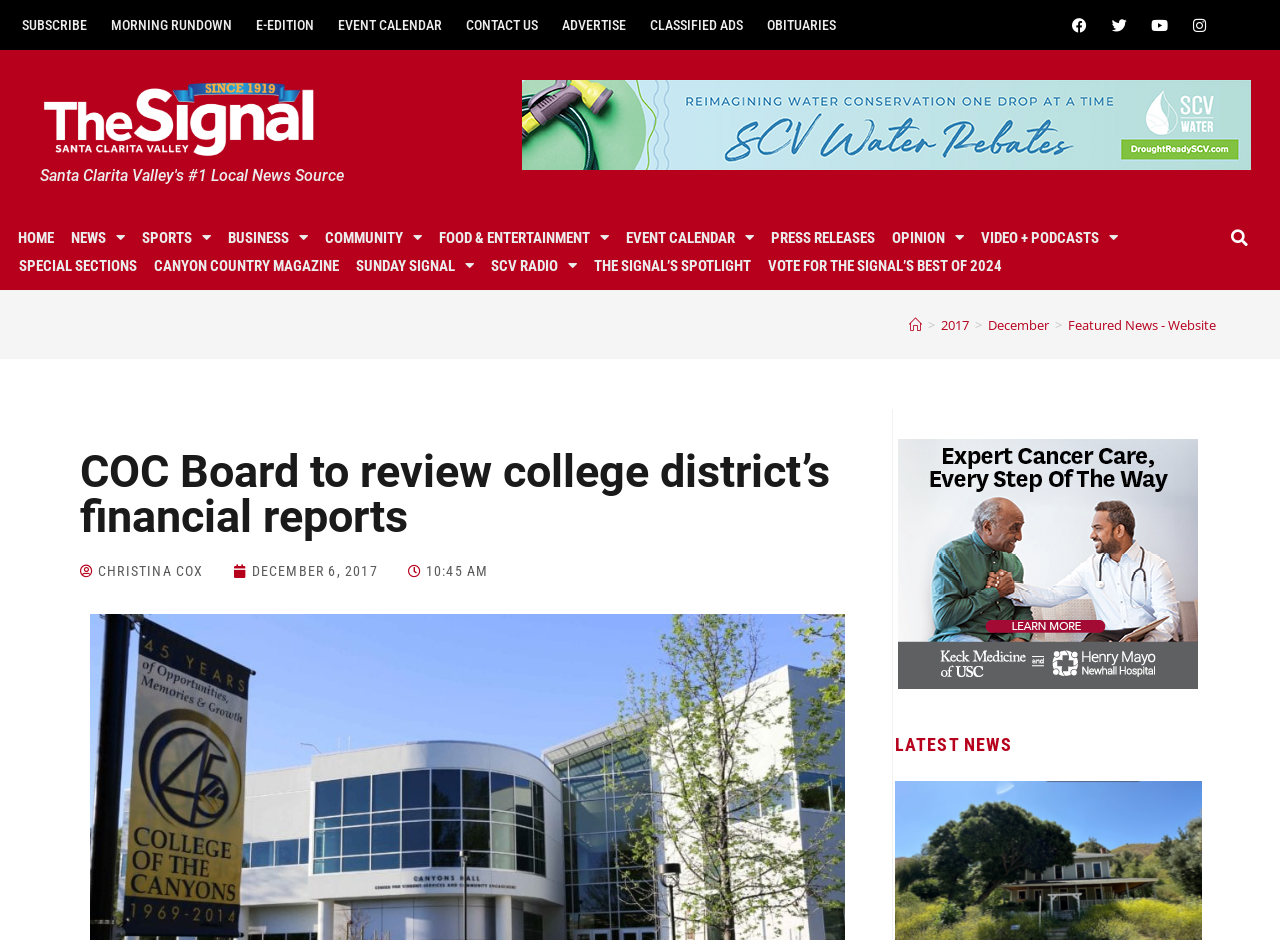Give a detailed explanation of the elements present on the webpage.

The webpage appears to be a news website, with a focus on local news in the Santa Clarita Valley. At the top of the page, there is a navigation bar with several links, including "SUBSCRIBE", "MORNING RUNDOWN", "E-EDITION", and others. Below this, there are social media links to Facebook, Twitter, YouTube, and Instagram.

The main content of the page is divided into two sections. On the left, there is a column with a heading "Santa Clarita Valley's #1 Local News Source" and a series of links to different news categories, such as "NEWS", "SPORTS", "BUSINESS", and others. Each of these links has a dropdown menu with additional subcategories.

On the right side of the page, there is a large advertisement iframe. Below this, there is a search bar with a button labeled "Search".

The main article of the page is titled "COC Board to review college district’s financial reports" and is located in the center of the page. The article has a byline attributed to "CHRISTINA COX" and is dated "DECEMBER 6, 2017" with a timestamp of "10:45 AM". The article appears to be a news report about a meeting of the Santa Clarita Community College District.

Below the main article, there is a section titled "LATEST NEWS" with a series of links to other news articles. There are also several other links and advertisements scattered throughout the page, including a link to "VOTE FOR THE SIGNAL’S BEST OF 2024" and an advertisement iframe at the bottom of the page.